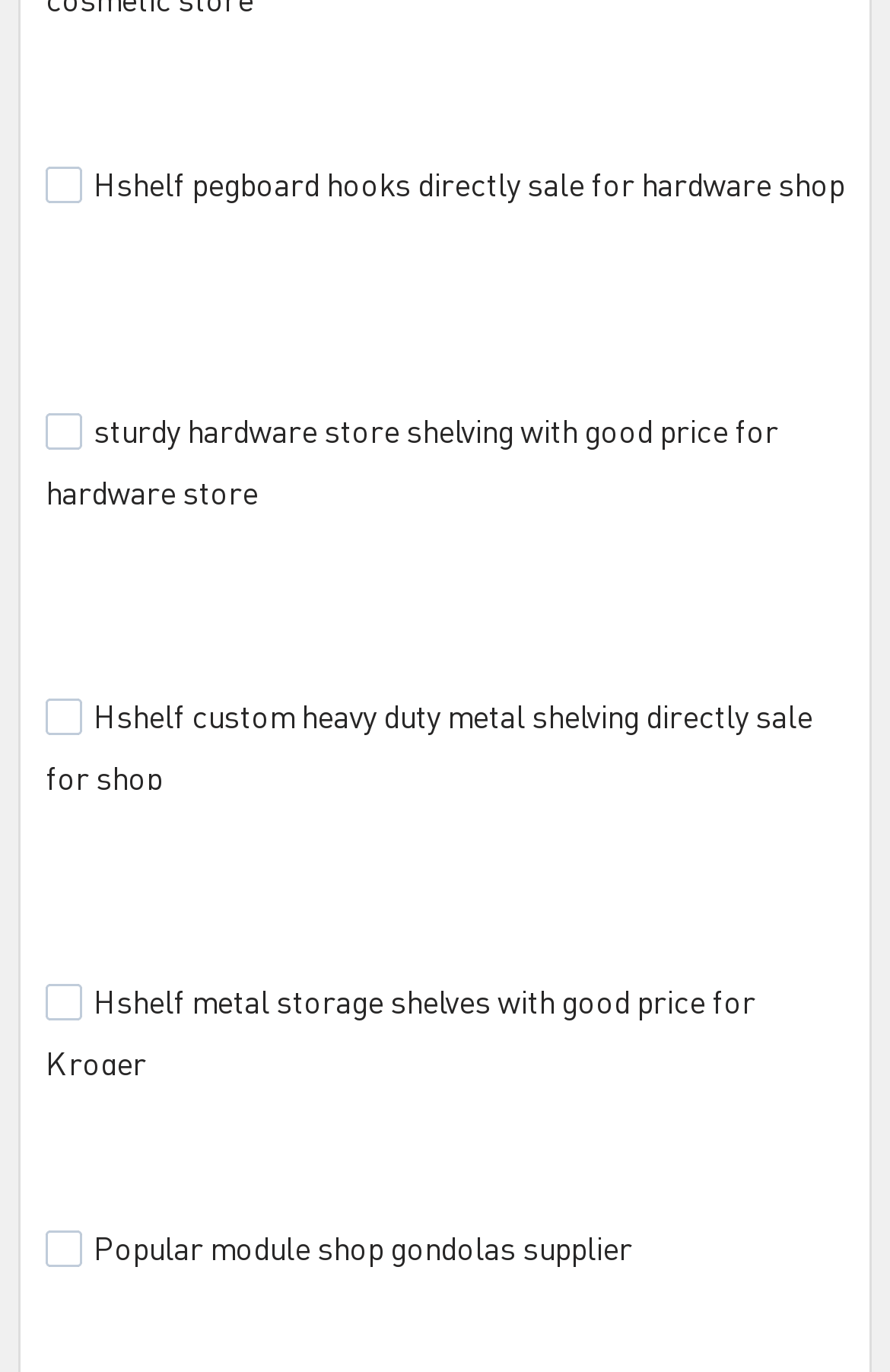Provide a single word or phrase answer to the question: 
Are there any checked checkboxes on this page?

No